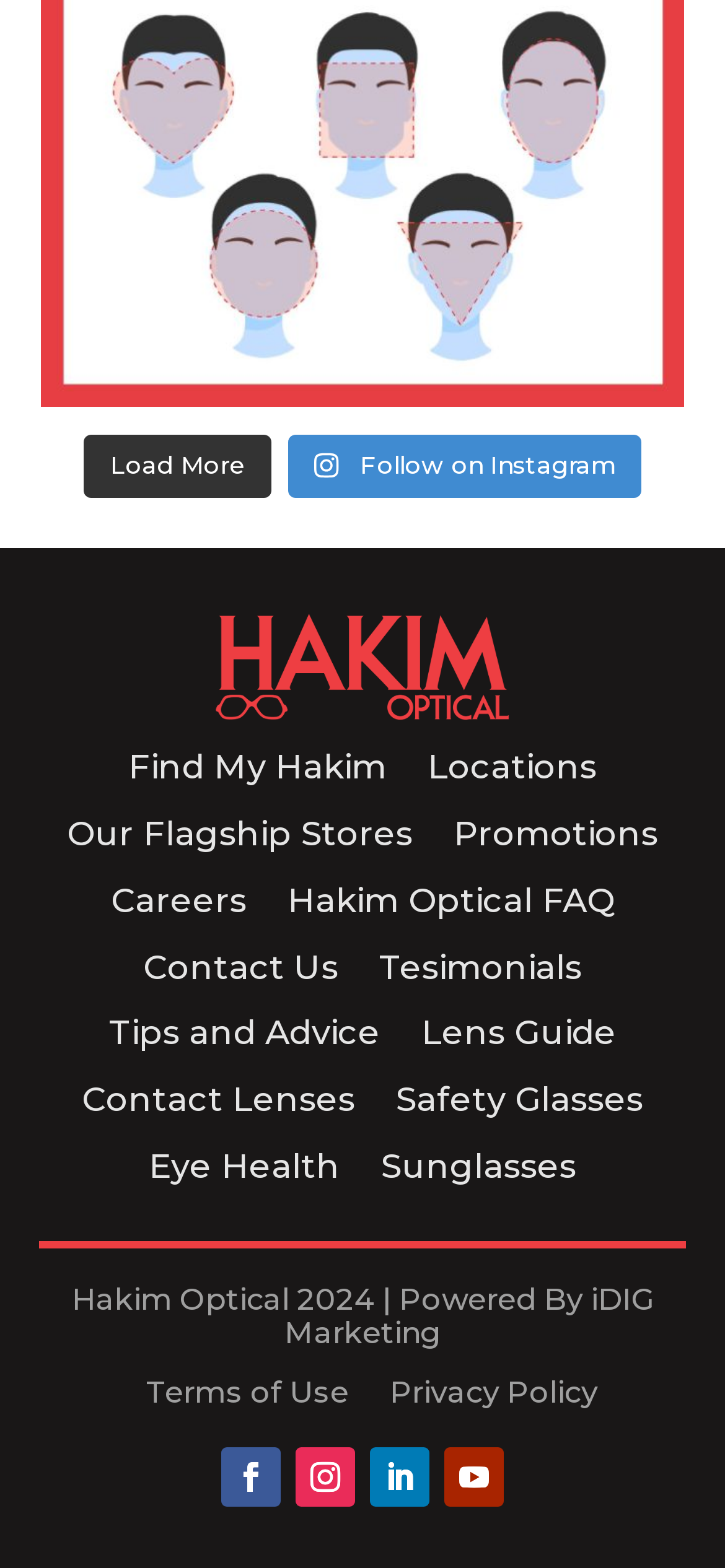Bounding box coordinates are given in the format (top-left x, top-left y, bottom-right x, bottom-right y). All values should be floating point numbers between 0 and 1. Provide the bounding box coordinate for the UI element described as: Contact Lenses

[0.113, 0.691, 0.49, 0.724]